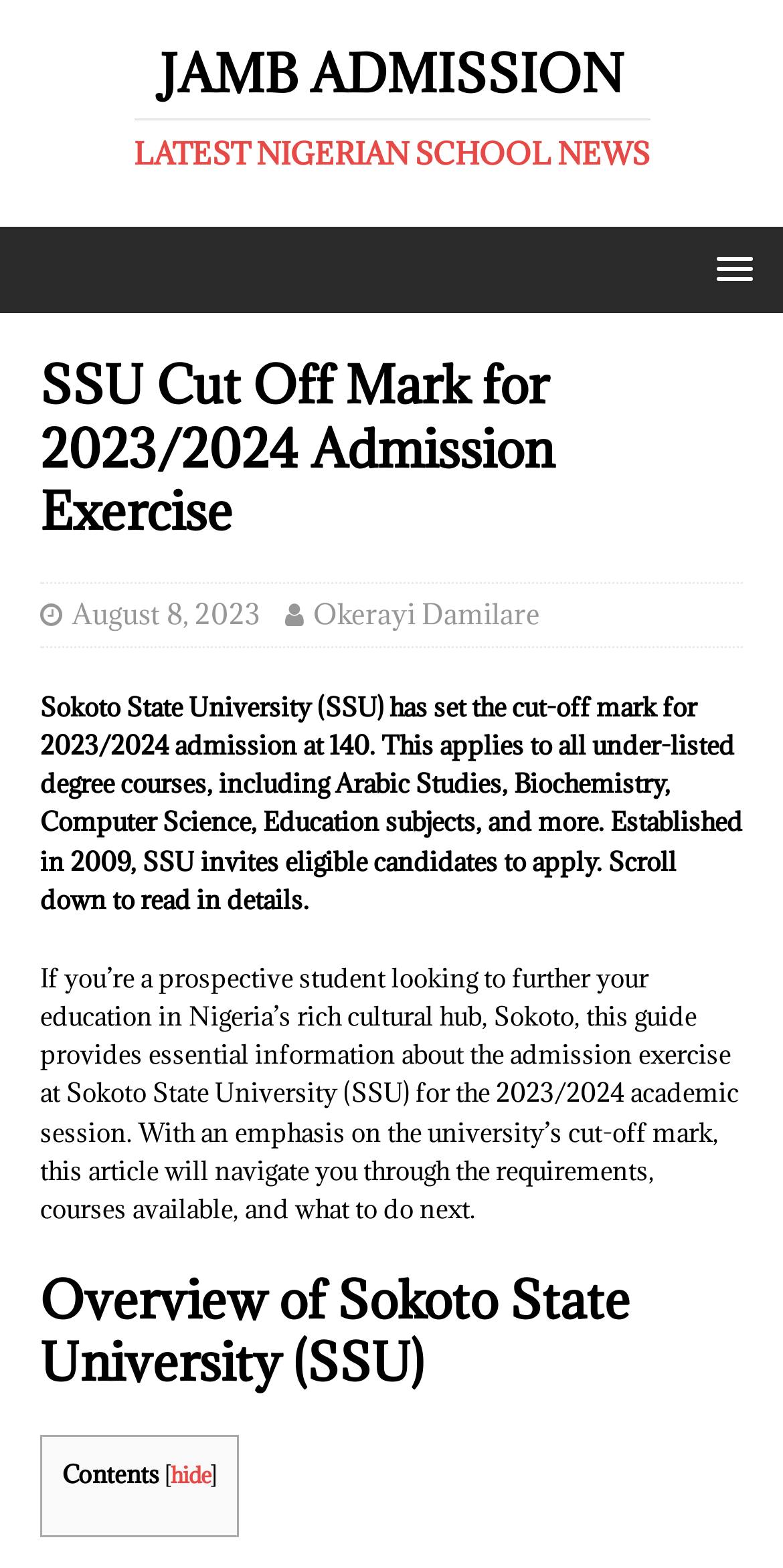What is the name of the university?
Please respond to the question thoroughly and include all relevant details.

The answer can be found in multiple elements, including the heading element with the text 'SSU Cut Off Mark for 2023/2024 Admission Exercise' and the StaticText elements which mention the university's name.